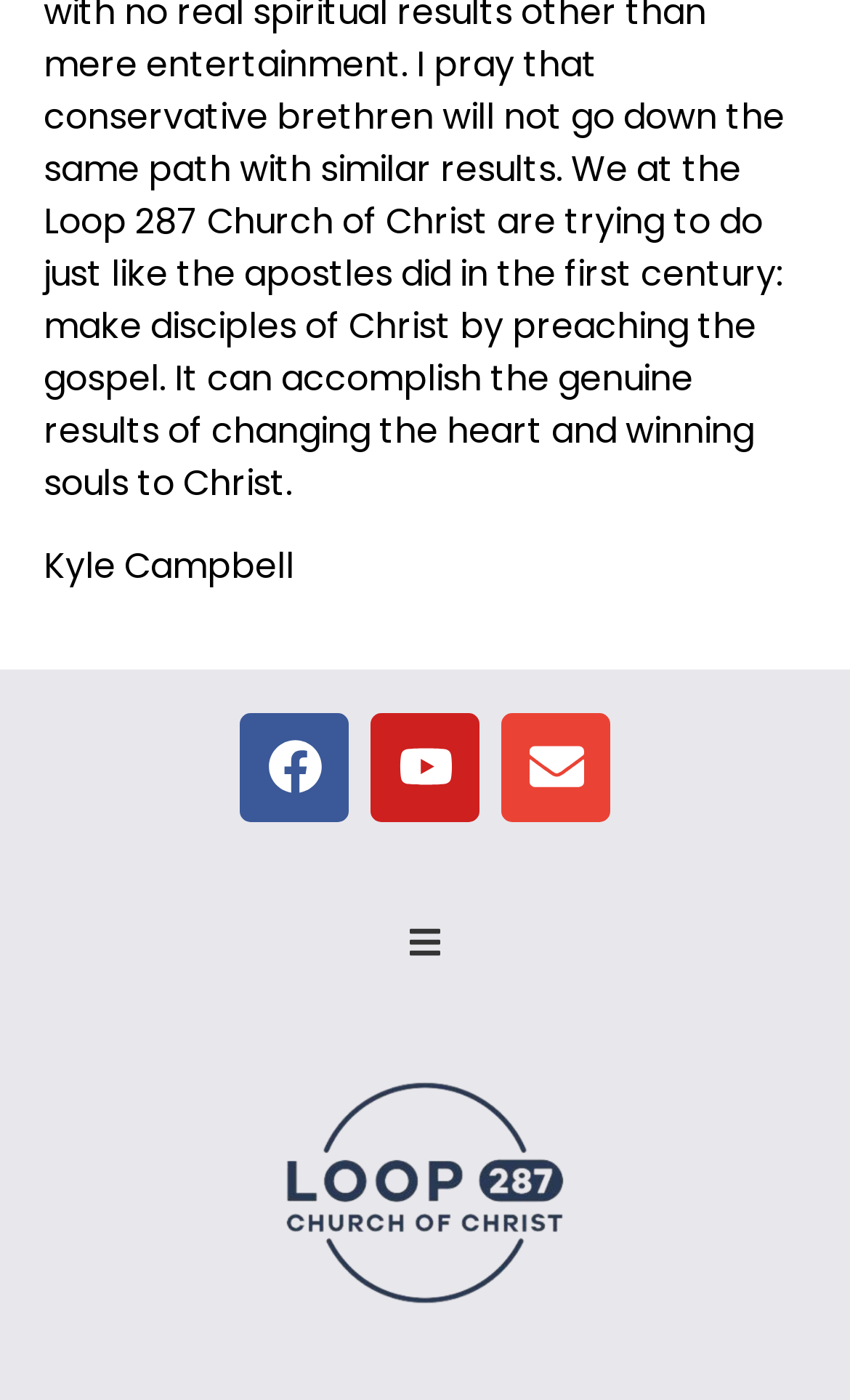Identify the bounding box of the UI element that matches this description: "Envelope".

[0.59, 0.509, 0.718, 0.587]